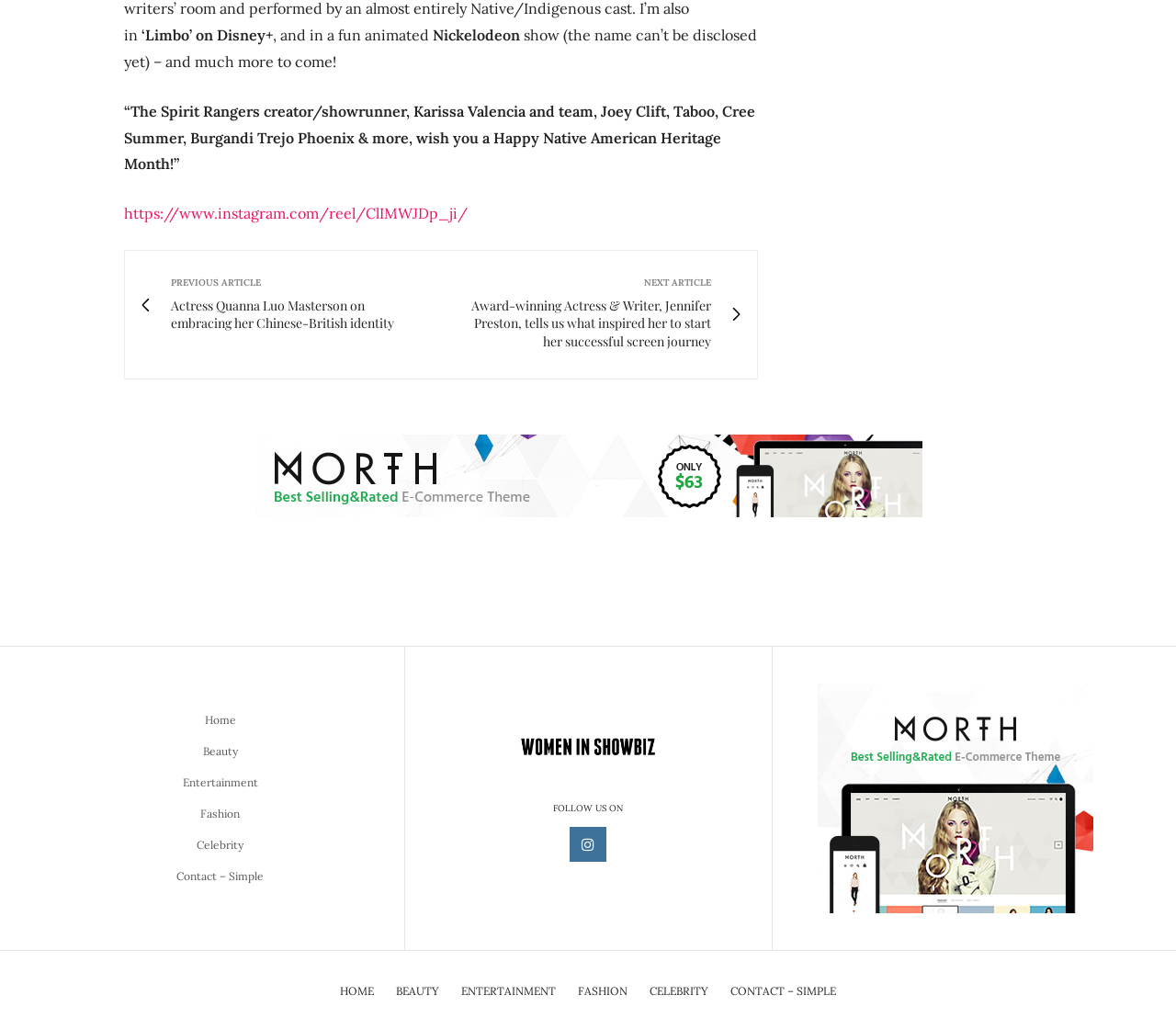Could you provide the bounding box coordinates for the portion of the screen to click to complete this instruction: "Contact us"?

[0.15, 0.639, 0.225, 0.652]